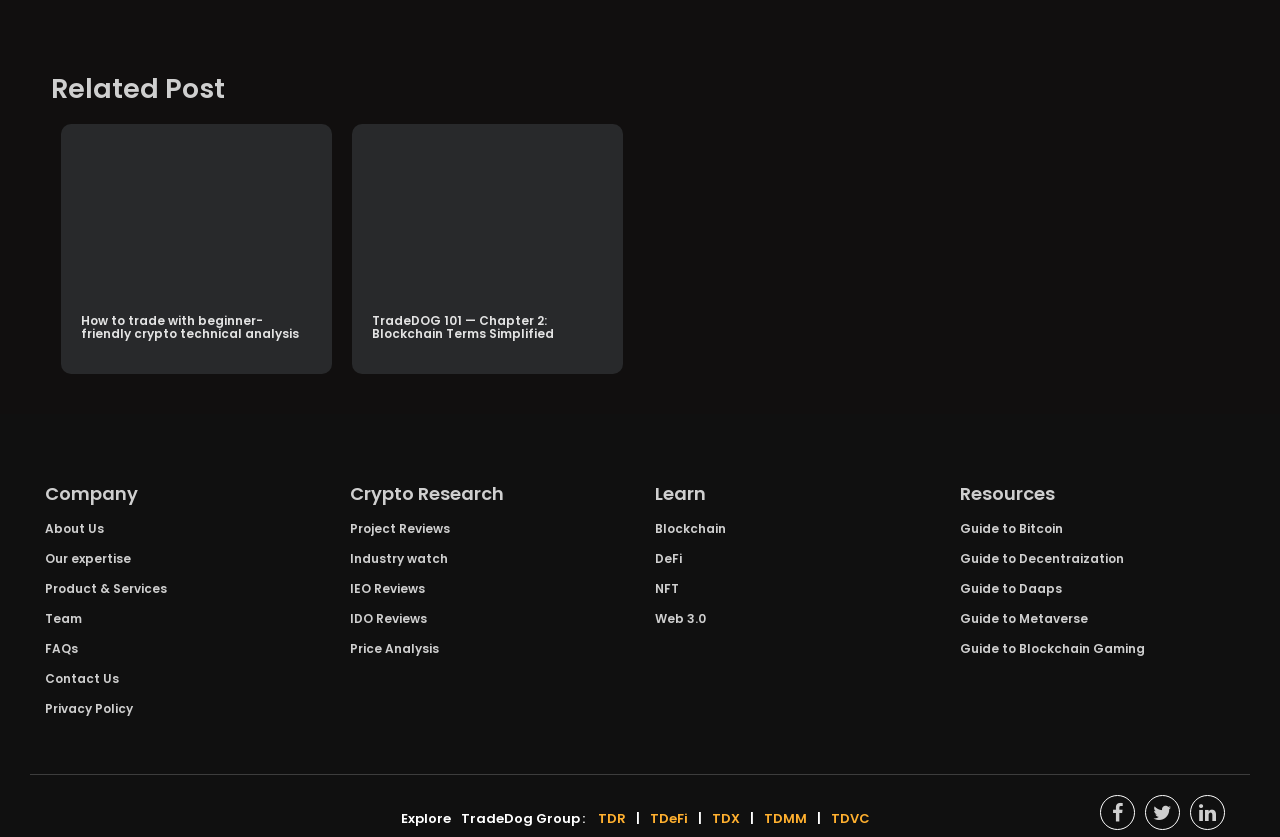Provide your answer to the question using just one word or phrase: What is the category of the link 'How to trade with beginner-friendly crypto technical analysis'?

Related Post